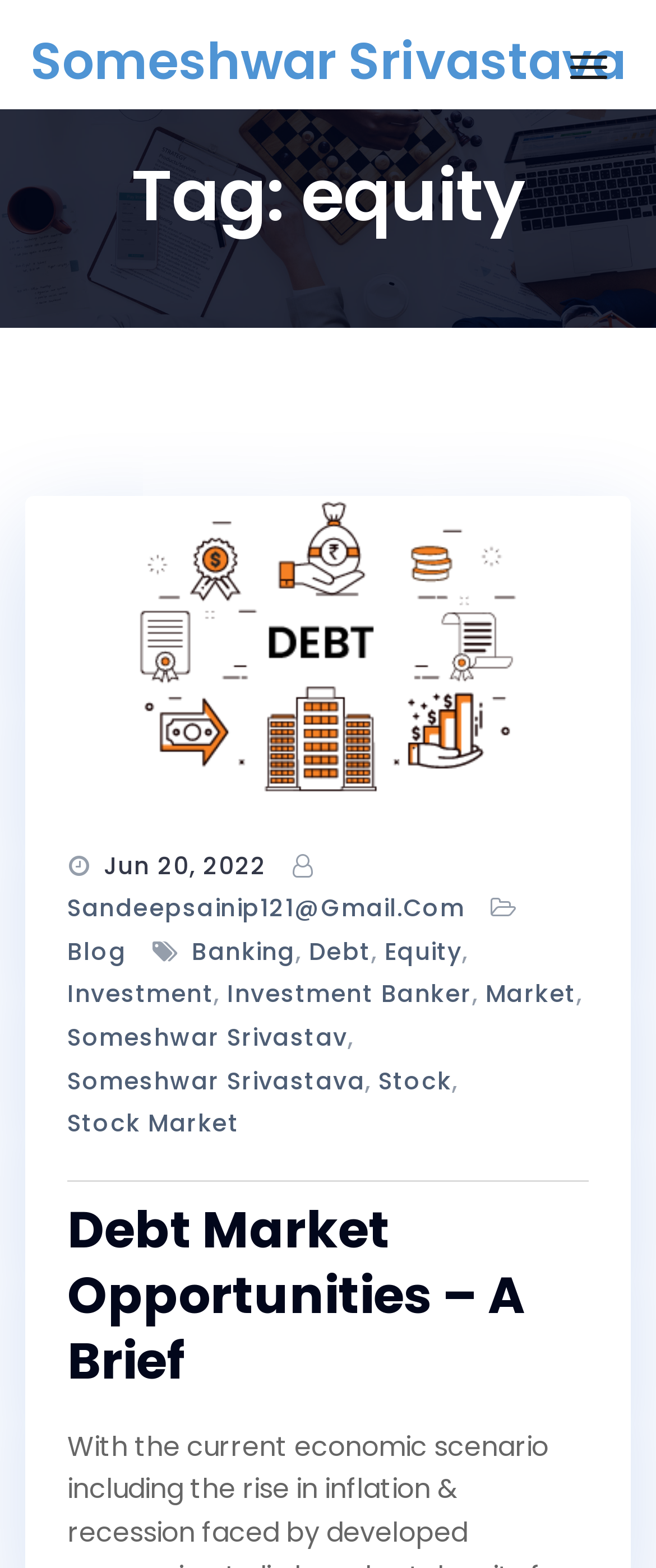Pinpoint the bounding box coordinates of the element you need to click to execute the following instruction: "click on the link to Someshwar Srivastava's homepage". The bounding box should be represented by four float numbers between 0 and 1, in the format [left, top, right, bottom].

[0.046, 0.017, 0.954, 0.062]